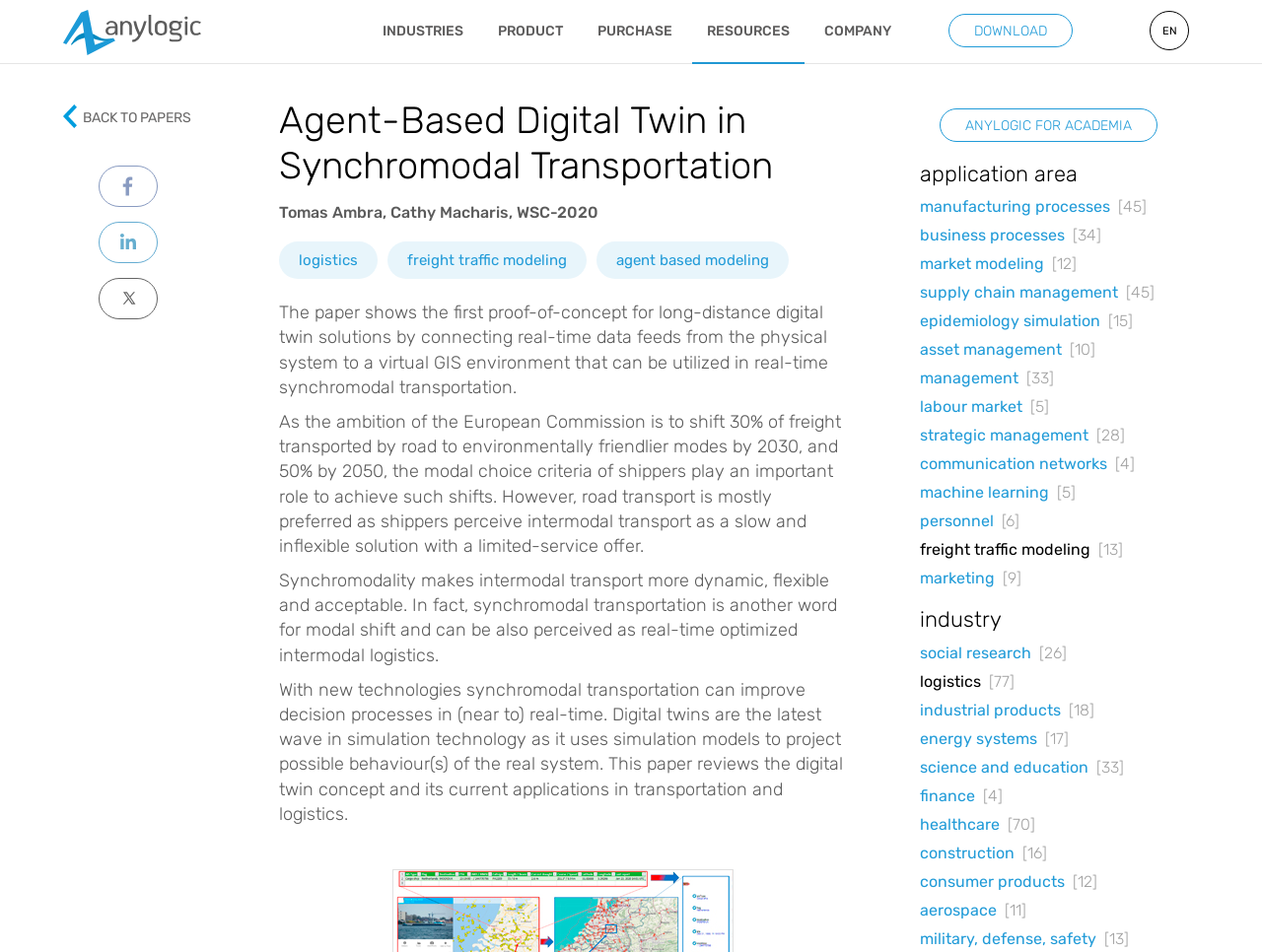What are the social media platforms linked on the webpage?
Offer a detailed and exhaustive answer to the question.

I can see that the webpage has links to three social media platforms: Facebook, LinkedIn, and Twitter. These links are likely used to connect with the authors or the organization behind the webpage.